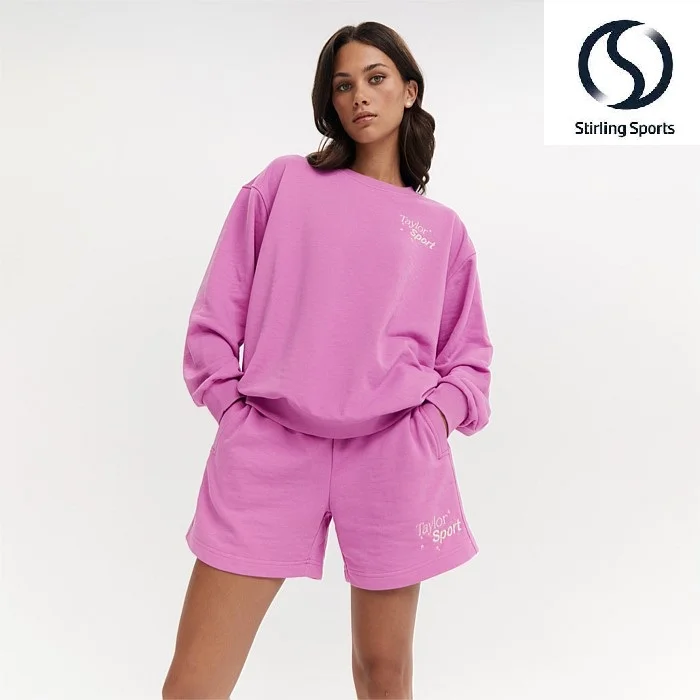What is written on the top of the woman's sweatshirt?
Look at the image and respond with a one-word or short phrase answer.

Taylor Sport